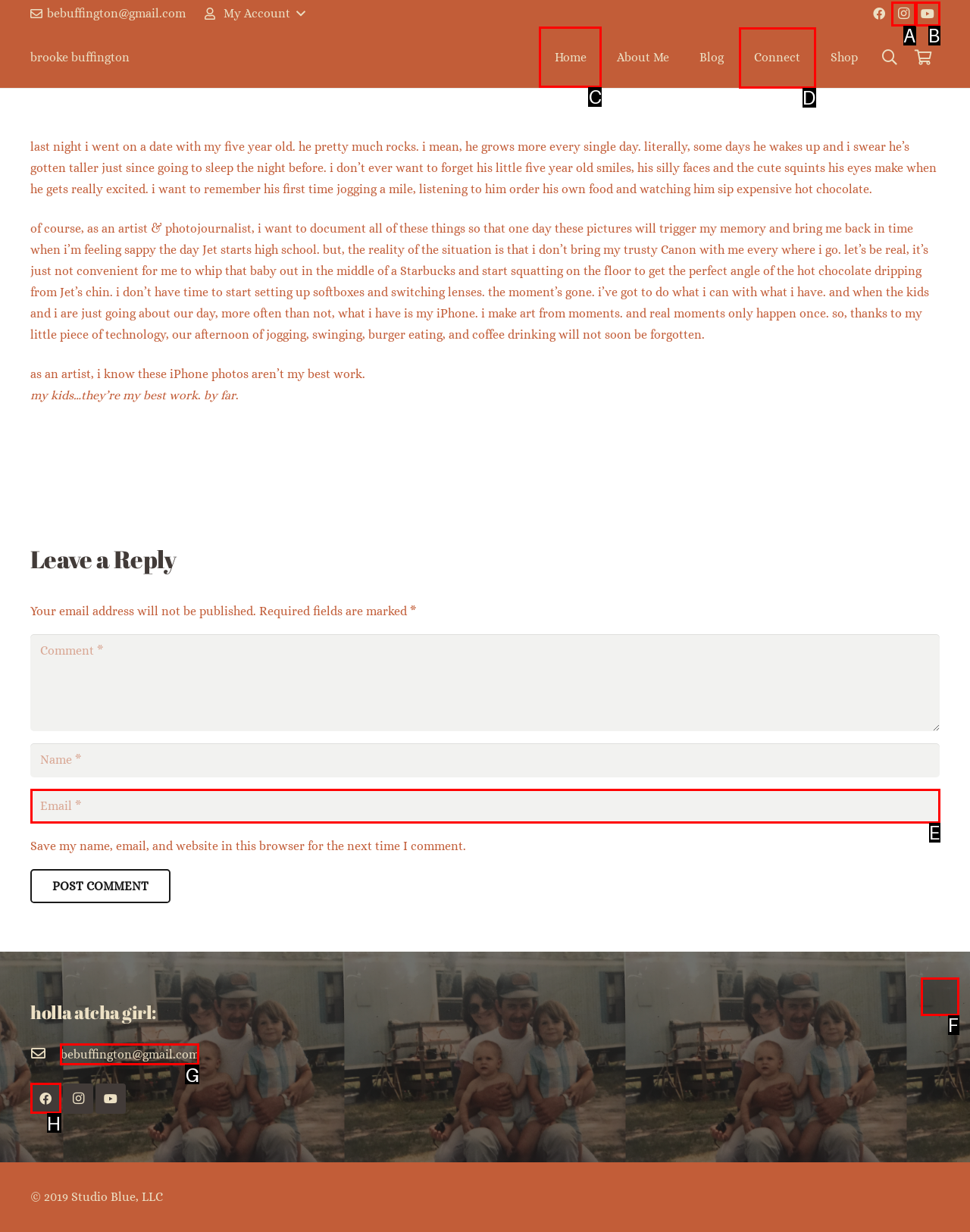Select the correct HTML element to complete the following task: Click on the 'Home' link
Provide the letter of the choice directly from the given options.

C